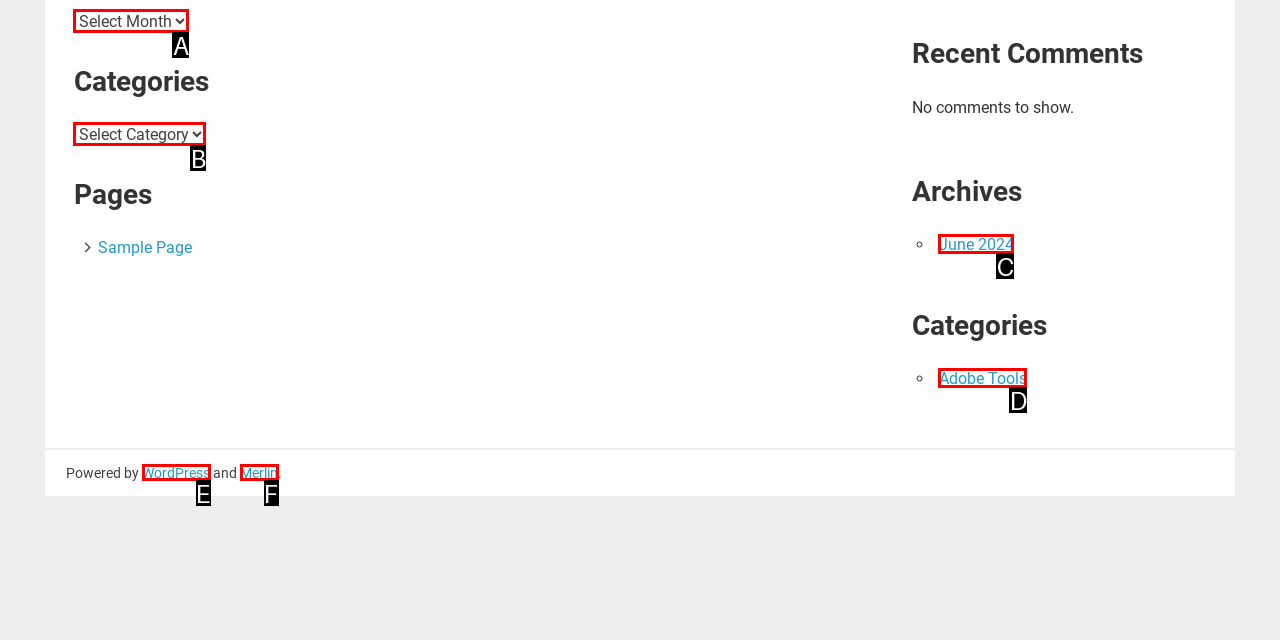Identify the UI element that best fits the description: WordPress
Respond with the letter representing the correct option.

E